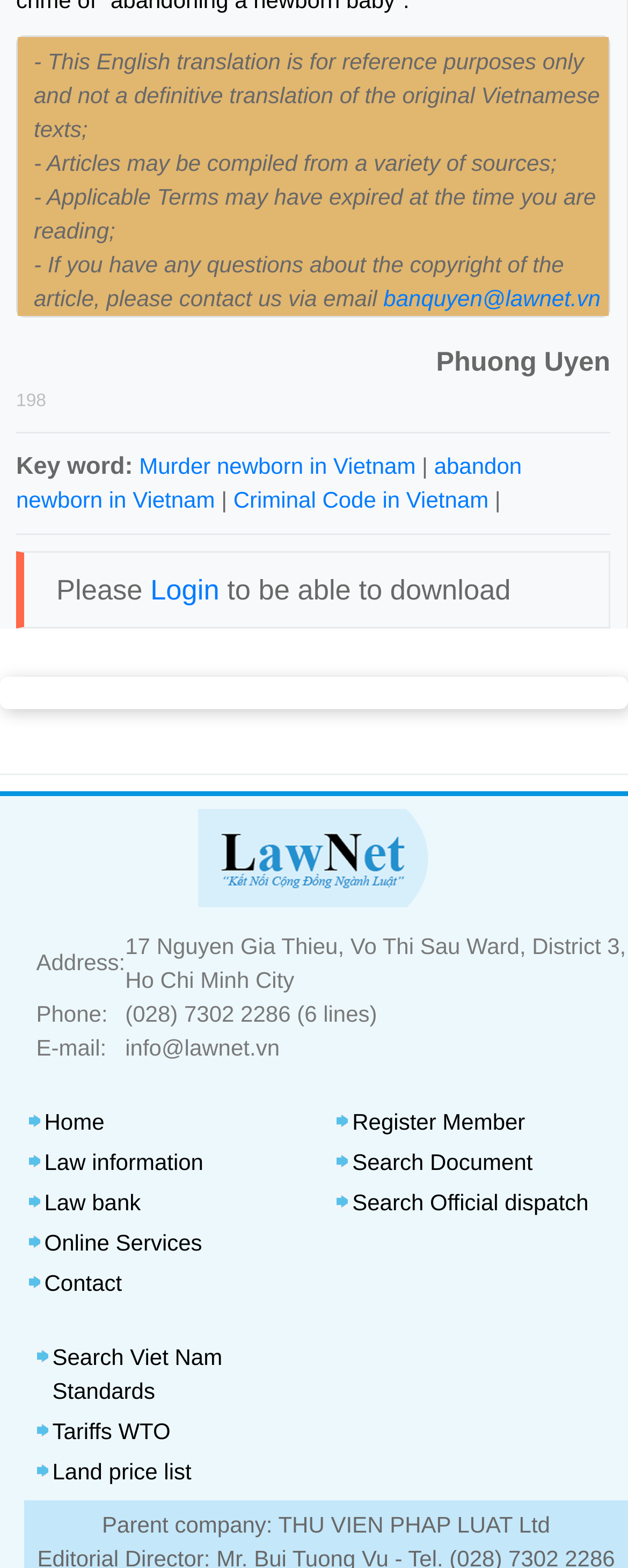Refer to the image and offer a detailed explanation in response to the question: What is the address of the company?

The address can be found in the contact information section at the bottom of the webpage, in the table with the header 'Address:', which displays the address '17 Nguyen Gia Thieu, Vo Thi Sau Ward, District 3, Ho Chi Minh City'.